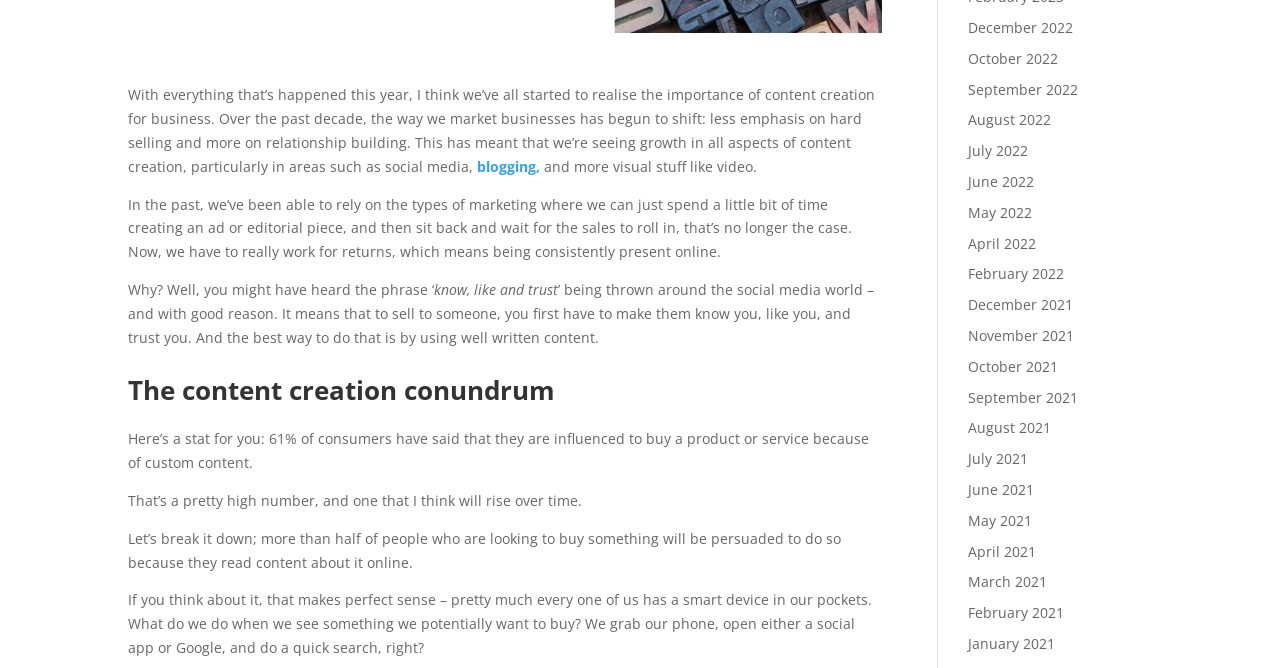Determine the bounding box for the HTML element described here: "blogging". The coordinates should be given as [left, top, right, bottom] with each number being a float between 0 and 1.

[0.373, 0.235, 0.419, 0.263]